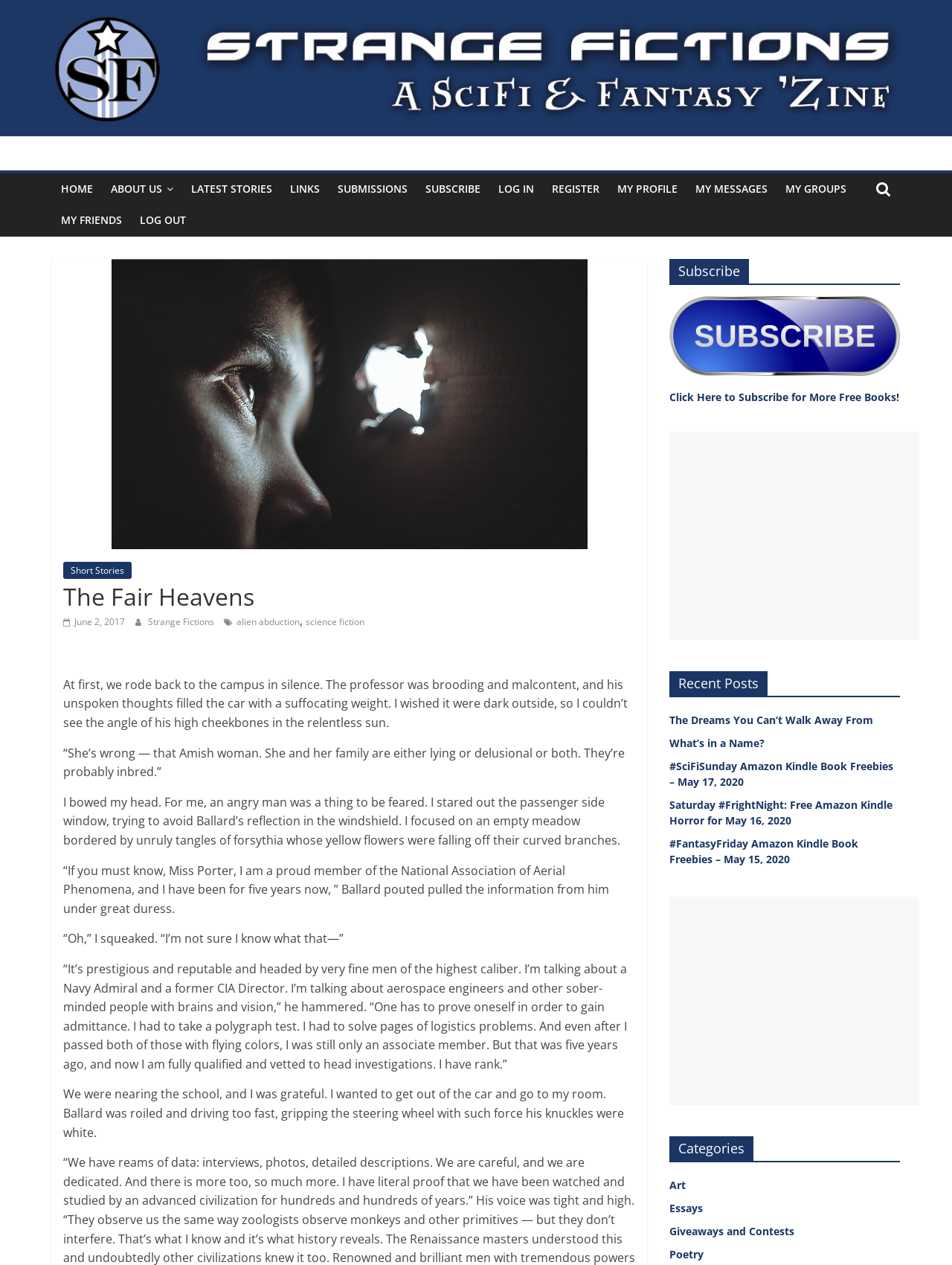Determine the webpage's heading and output its text content.

The Fair Heavens